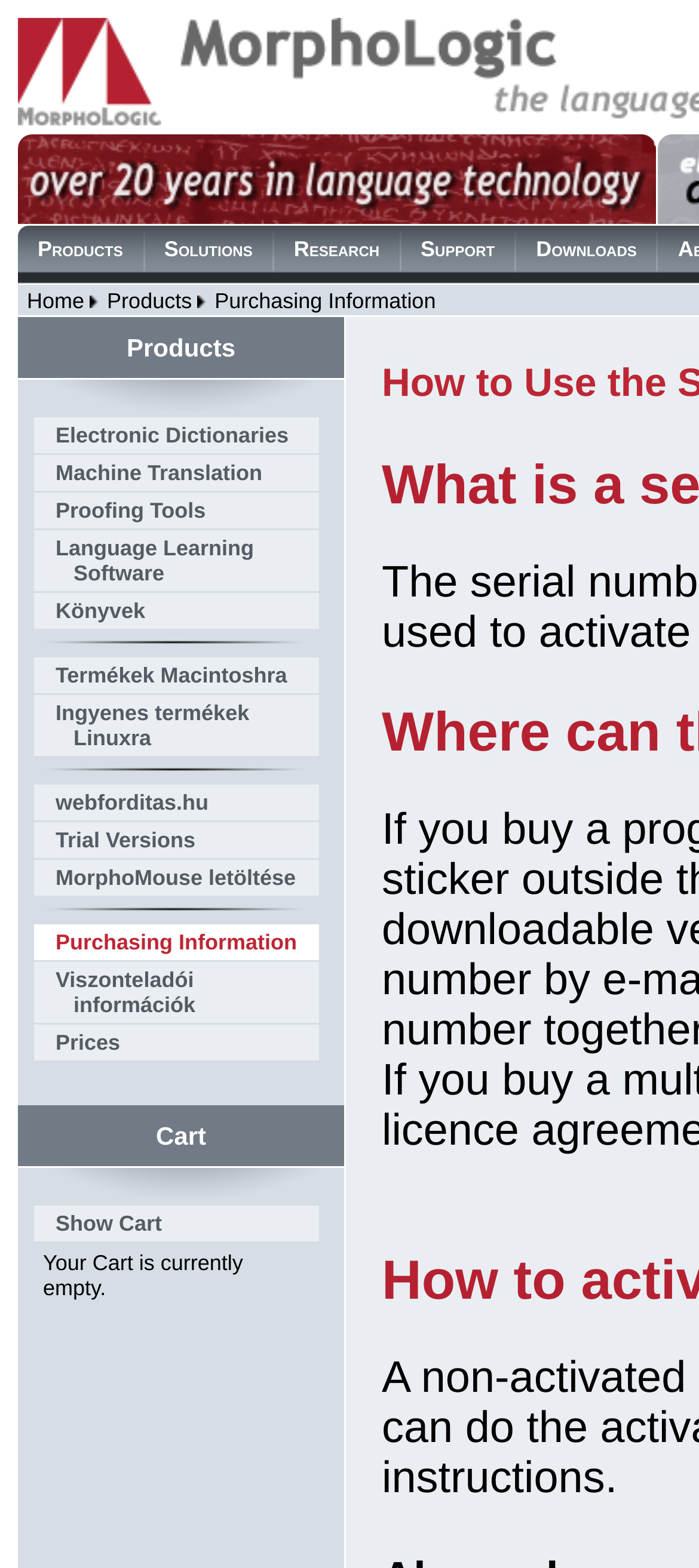Carefully observe the image and respond to the question with a detailed answer:
Is the cart empty?

I looked at the layout table rows in the 'Cart' section and found a cell with the text 'Your Cart is currently empty.'.